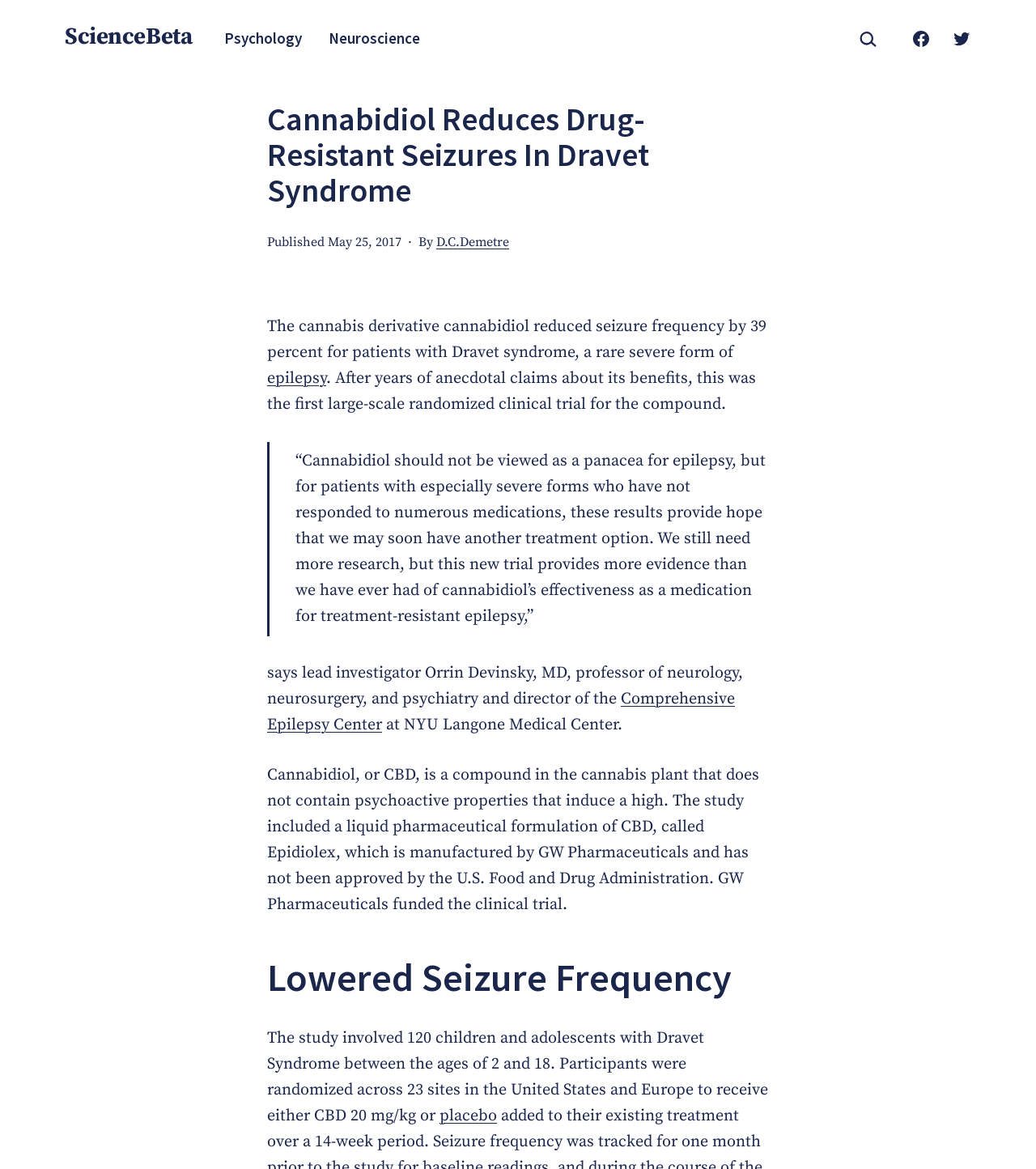Describe the webpage in detail, including text, images, and layout.

The webpage is about a scientific study on the effectiveness of cannabidiol in reducing seizures in patients with Dravet syndrome, a rare and severe form of epilepsy. At the top left corner, there is a link to "ScienceBeta". Below it, there is a navigation menu with links to "Psychology", "Neuroscience", and a search bar with a magnifying glass icon. On the top right corner, there are social media links to "Facebook" and "Twitter".

The main content of the webpage is divided into sections. The first section has a heading that reads "Cannabidiol Reduces Drug-Resistant Seizures In Dravet Syndrome". Below the heading, there is a publication date "May 25, 2017" and an author's name "D.C.Demetre". The main text summarizes the study, stating that cannabidiol reduced seizure frequency by 39 percent for patients with Dravet syndrome.

The next section is a blockquote with a quote from the lead investigator, Orrin Devinsky, MD, expressing hope for cannabidiol as a treatment option for epilepsy. Below the quote, there is more text explaining the study, including the fact that it was funded by GW Pharmaceuticals and involved 120 children and adolescents with Dravet syndrome.

Further down, there is a heading "Lowered Seizure Frequency" followed by more text describing the study's methodology and results. Throughout the webpage, there are links to related terms such as "epilepsy" and "Comprehensive Epilepsy Center".